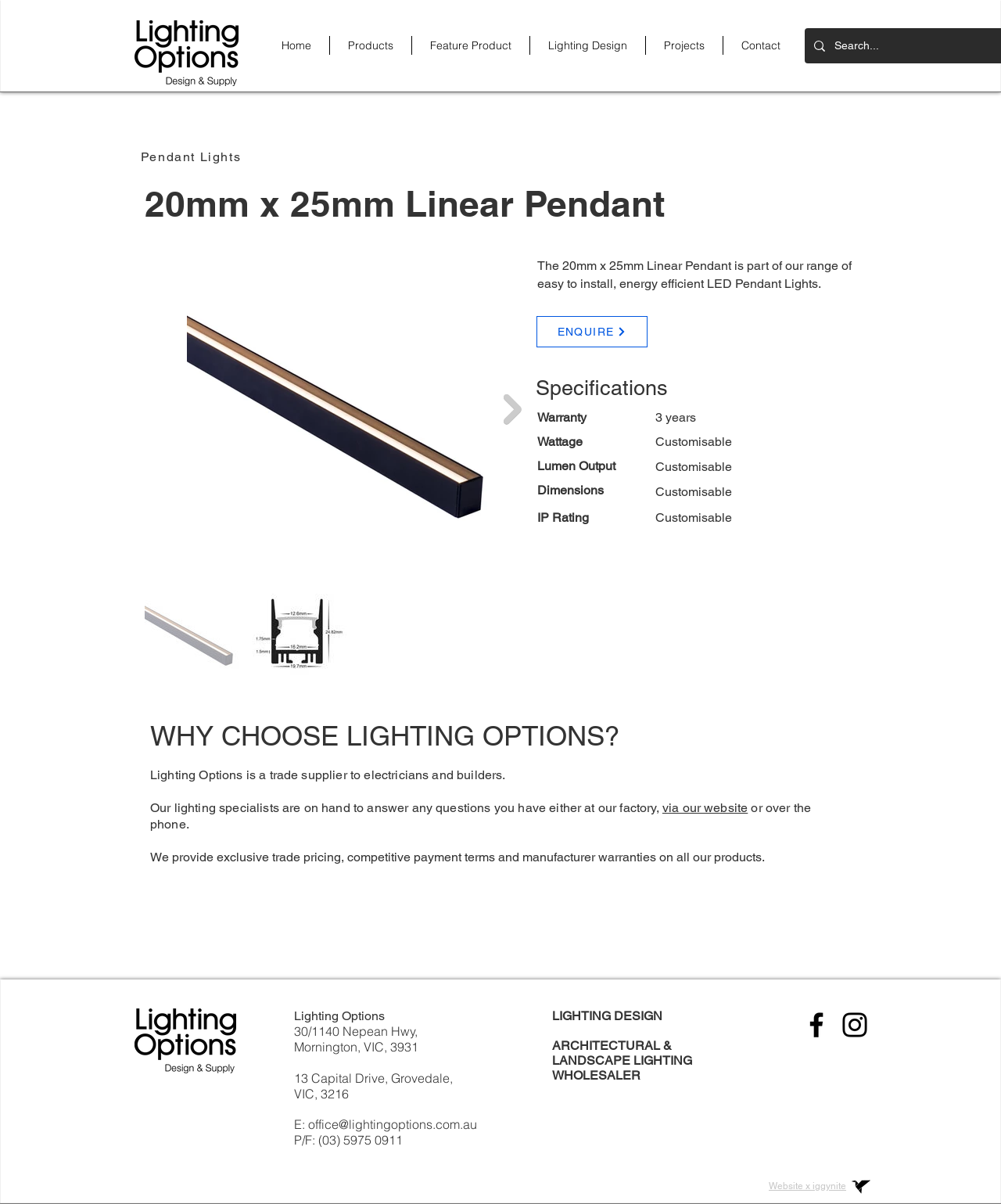Reply to the question with a brief word or phrase: What is the location of the company's office?

Mornington, VIC, 3931